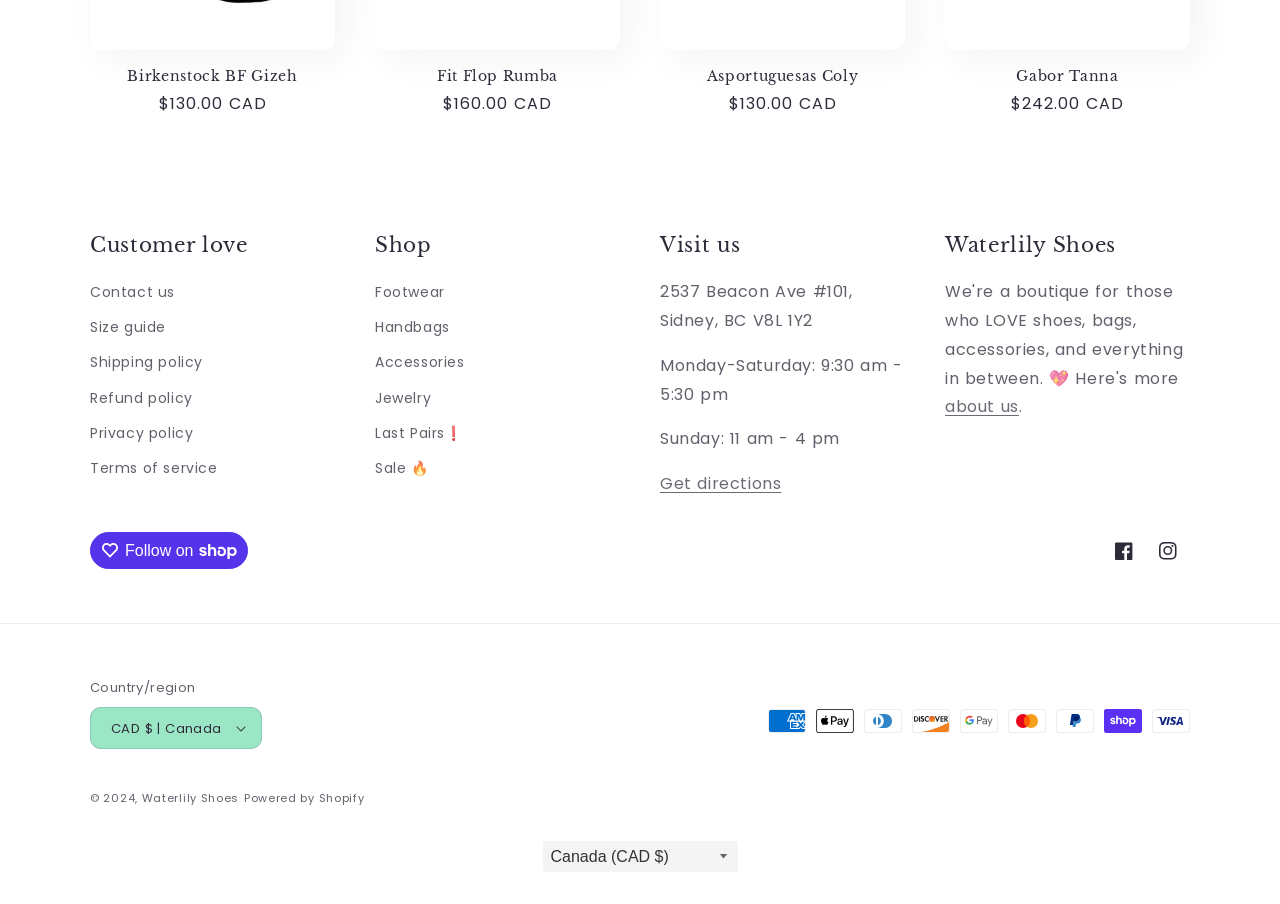Determine the bounding box coordinates of the region that needs to be clicked to achieve the task: "Follow on Shop".

[0.07, 0.588, 0.194, 0.629]